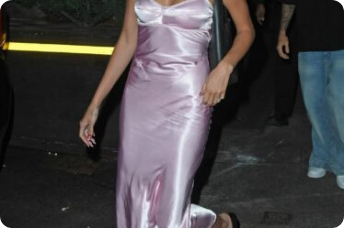Thoroughly describe what you see in the image.

Hailey Bieber is seen stepping out in a stunning pink highshine satin slip dress by Anna October, epitomizing chic evening wear. The dress elegantly drapes over her figure, highlighting its luxurious sheen. Her look is completed with minimal accessories, allowing the dress to shine as the focal point. The atmosphere of the setting is vibrant, likely capturing an urban nightlife vibe as she walks confidently down the street. The image reflects a contemporary take on summer fashion, showcasing a blend of elegance and modern style.